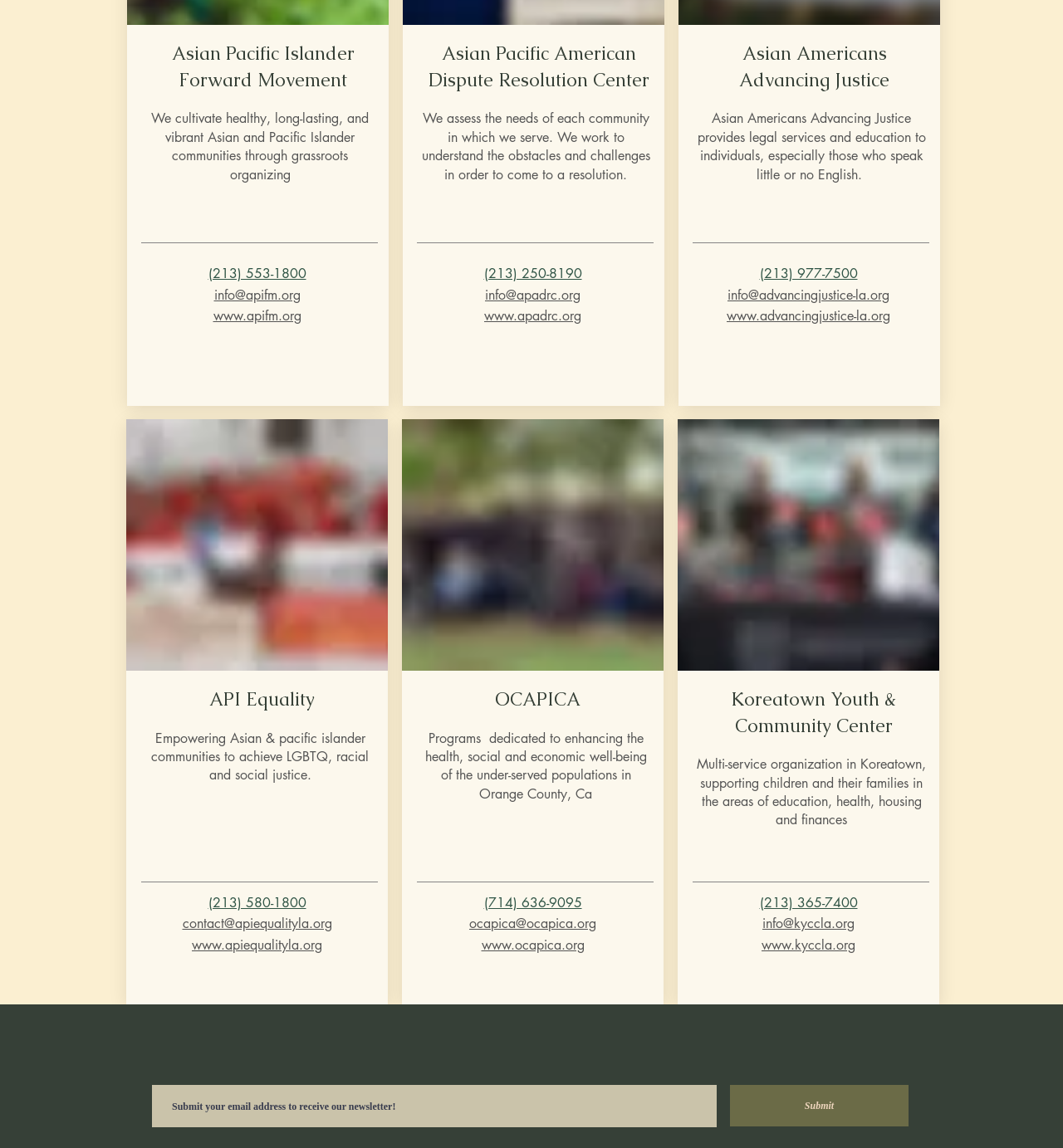Could you please study the image and provide a detailed answer to the question:
What is the purpose of the Koreatown Youth & Community Center?

I read the static text under the heading 'Koreatown Youth & Community Center' which describes the purpose of the organization as supporting children and their families in the areas of education, health, housing, and finances.